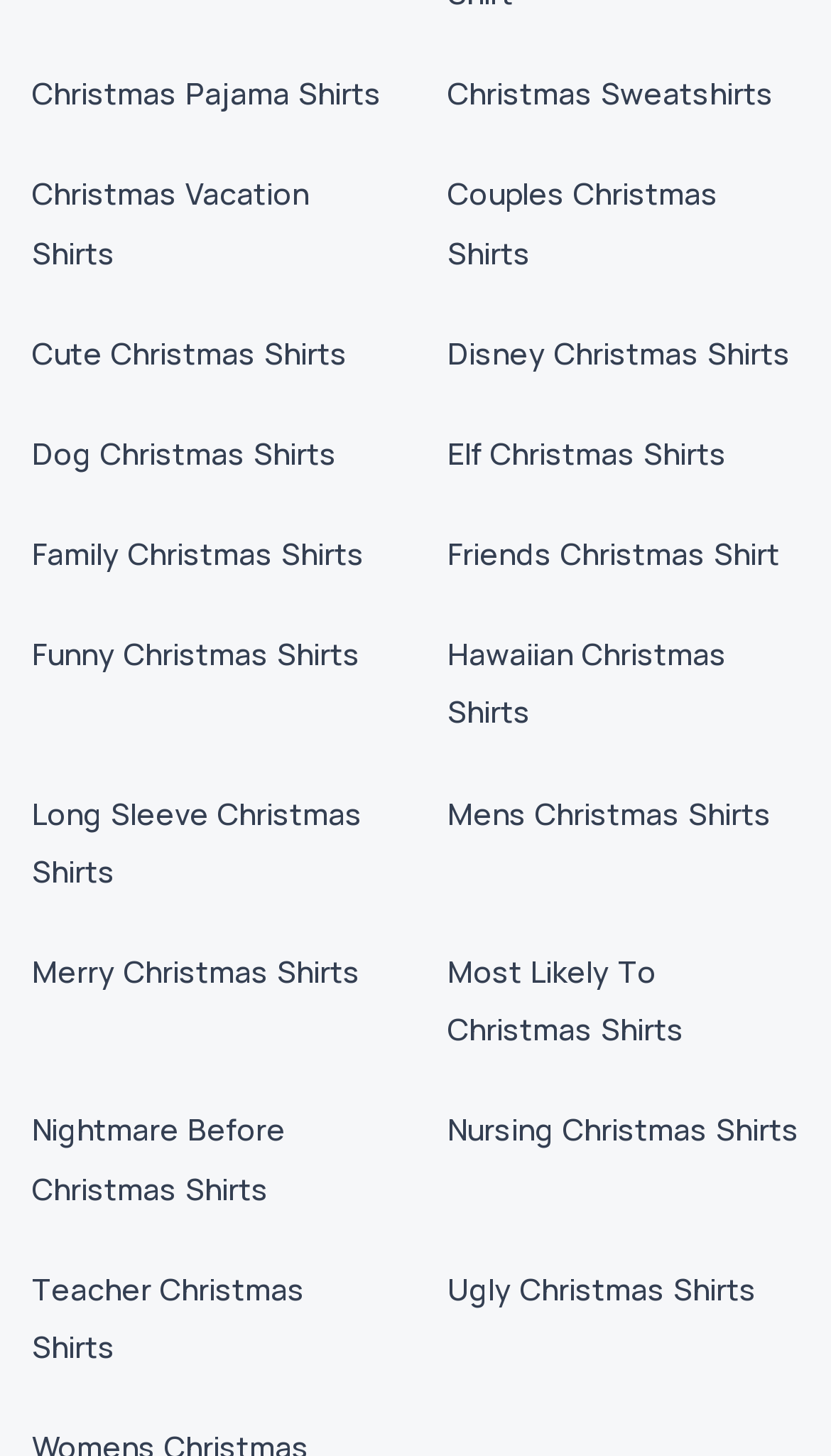Identify the bounding box coordinates of the region I need to click to complete this instruction: "Explore Couples Christmas Shirts".

[0.538, 0.119, 0.864, 0.187]